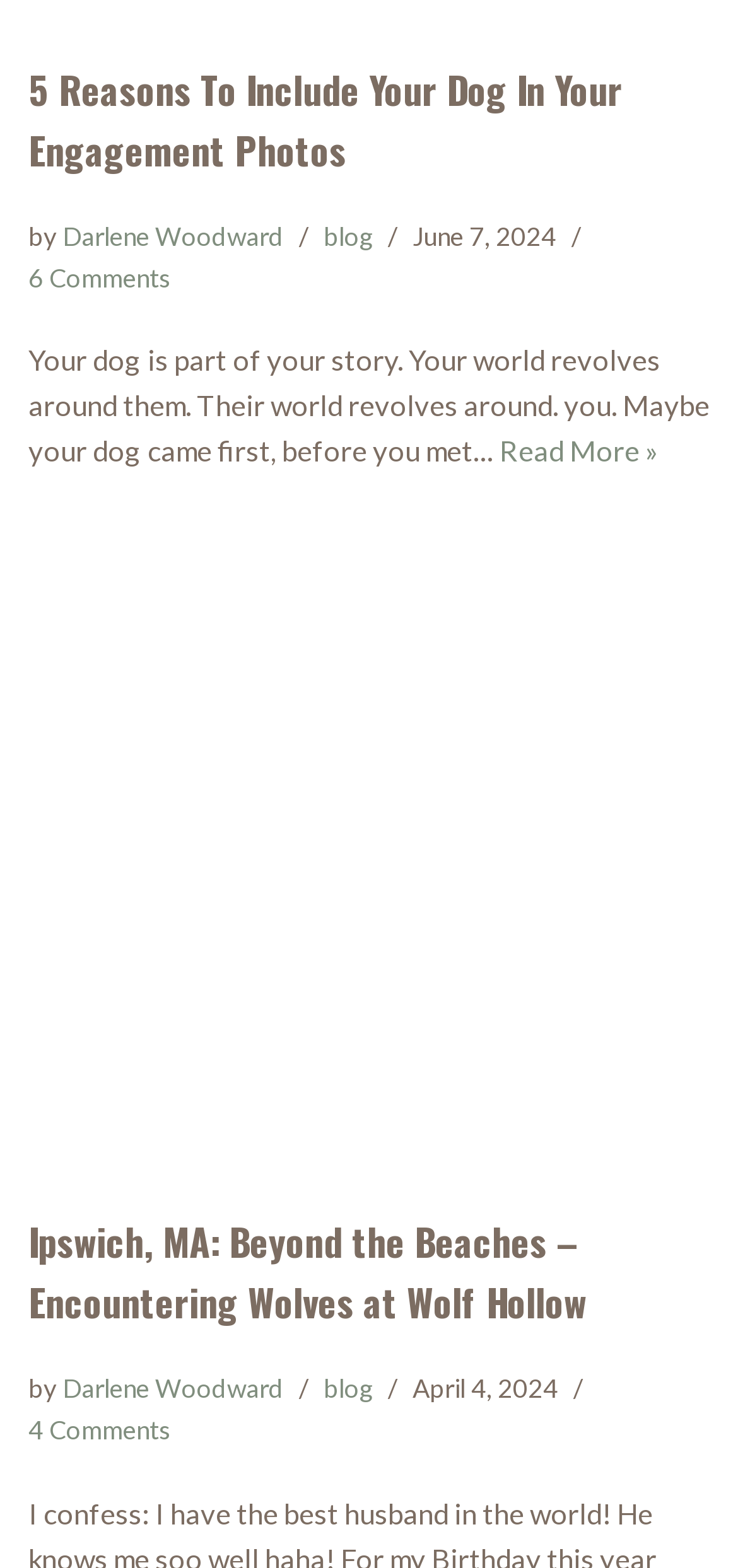Can you specify the bounding box coordinates of the area that needs to be clicked to fulfill the following instruction: "Read the article by Darlene Woodward"?

[0.085, 0.141, 0.385, 0.161]